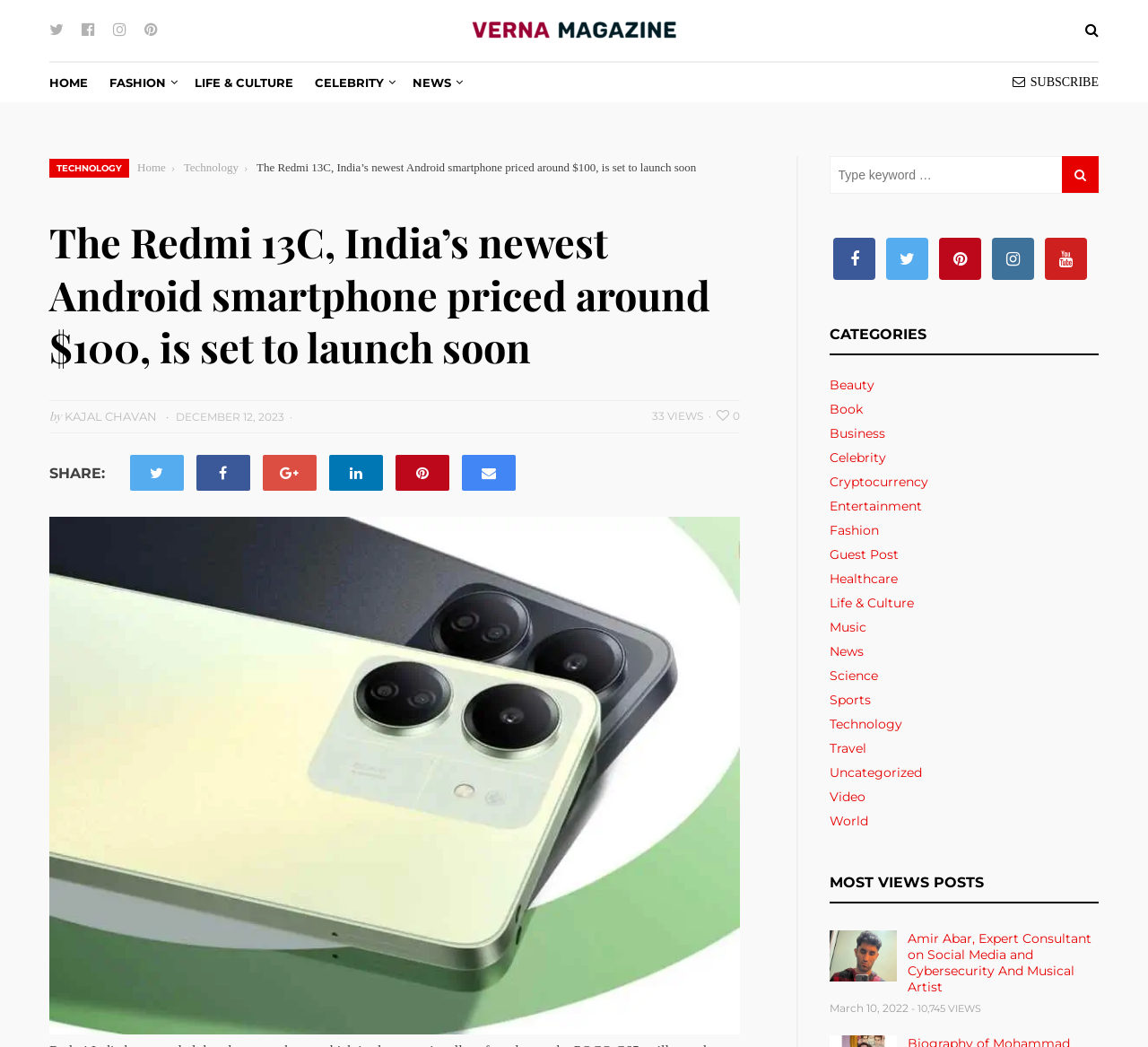Produce an extensive caption that describes everything on the webpage.

The webpage is an article from Verna Magazine, titled "The Redmi 13C, India's newest Android smartphone priced around $100, is set to launch soon." The article is written by KAJAL CHAVAN and was published on December 12, 2023. 

At the top of the page, there are social media links to Twitter, Facebook, Instagram, and Pinterest, aligned horizontally. Below these links, there is a navigation menu with options like HOME, FASHION, LIFE & CULTURE, CELEBRITY, and NEWS. 

On the left side of the page, there is a sidebar with a search box and a list of categories, including Beauty, Book, Business, and more. Below the categories, there is a section titled "MOST VIEWS POSTS" with a list of articles, including one about Amir Abar, an expert consultant on social media and cybersecurity, and a musical artist.

The main content of the article is accompanied by an image and has a share button with options to share on various social media platforms. The article also displays the number of views, which is 33. 

At the bottom of the page, there are more social media links and a section with links to other articles from the magazine.